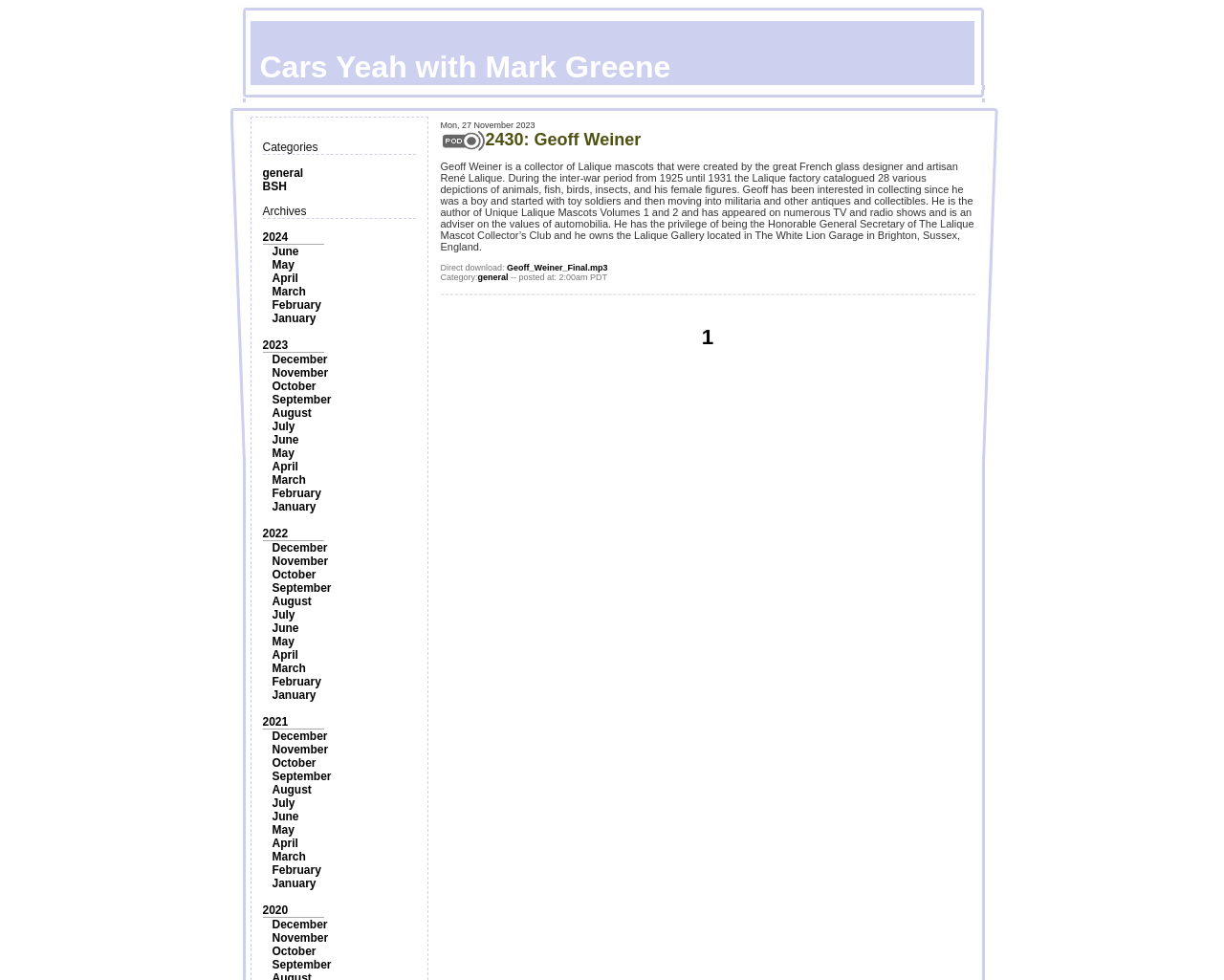Provide a thorough summary of the webpage.

The webpage is titled "Cars Yeah with Mark Greene". At the top, there is a large image taking up most of the width. Below the image, there are two sections: "Categories" and "Archives". The "Categories" section has two links, "general" and "BSH", placed side by side. The "Archives" section has a list of links to different years, from 2024 to 2020, with each year having multiple links to specific months.

To the right of the "Categories" and "Archives" sections, there is a table with multiple rows. Each row contains a podcast episode, with an image, a title link, a description, and a download link. The first episode is titled "2430: Geoff Weiner" and has a description about Geoff Weiner, a collector of Lalique mascots. The description is followed by a download link and a category link.

There are multiple episodes listed in the table, with each episode having a similar layout. The episodes are stacked vertically, with a horizontal separator line between each episode. At the bottom of the page, there is a link to page "1", indicating that there are more episodes on subsequent pages.